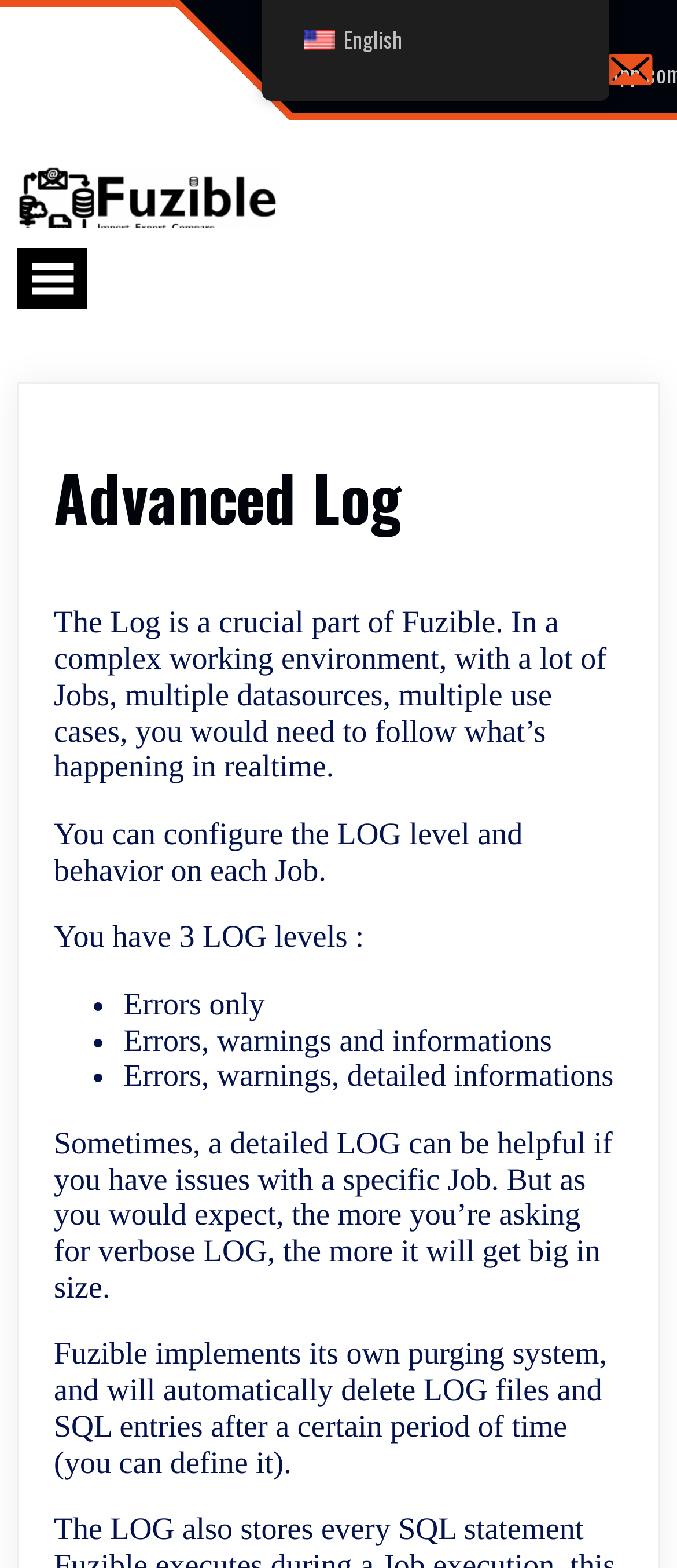Summarize the contents and layout of the webpage in detail.

The webpage is titled "Advanced Log - Fuzible Software" and has a prominent link to "Fuzible Software" at the top left corner, accompanied by an image with the same name. Below this, there is a button with an image inside, situated at the top left edge of the page.

The main content of the page is divided into sections, with a header "Advanced Log" at the top. Below this header, there is a paragraph of text that explains the importance of the log in a complex working environment. This is followed by another paragraph that describes the ability to configure the log level and behavior for each job.

The page then lists three log levels, each marked with a bullet point, which are "Errors only", "Errors, warnings and informations", and "Errors, warnings, detailed informations". These list items are positioned below the previous paragraphs, with the bullet points aligned to the left.

Further down the page, there is another paragraph that discusses the benefits and drawbacks of detailed logs, and how Fuzible's purging system automatically deletes log files and SQL entries after a certain period of time.

At the top right corner of the page, there is a link to "en_US English", accompanied by an image of the US flag.